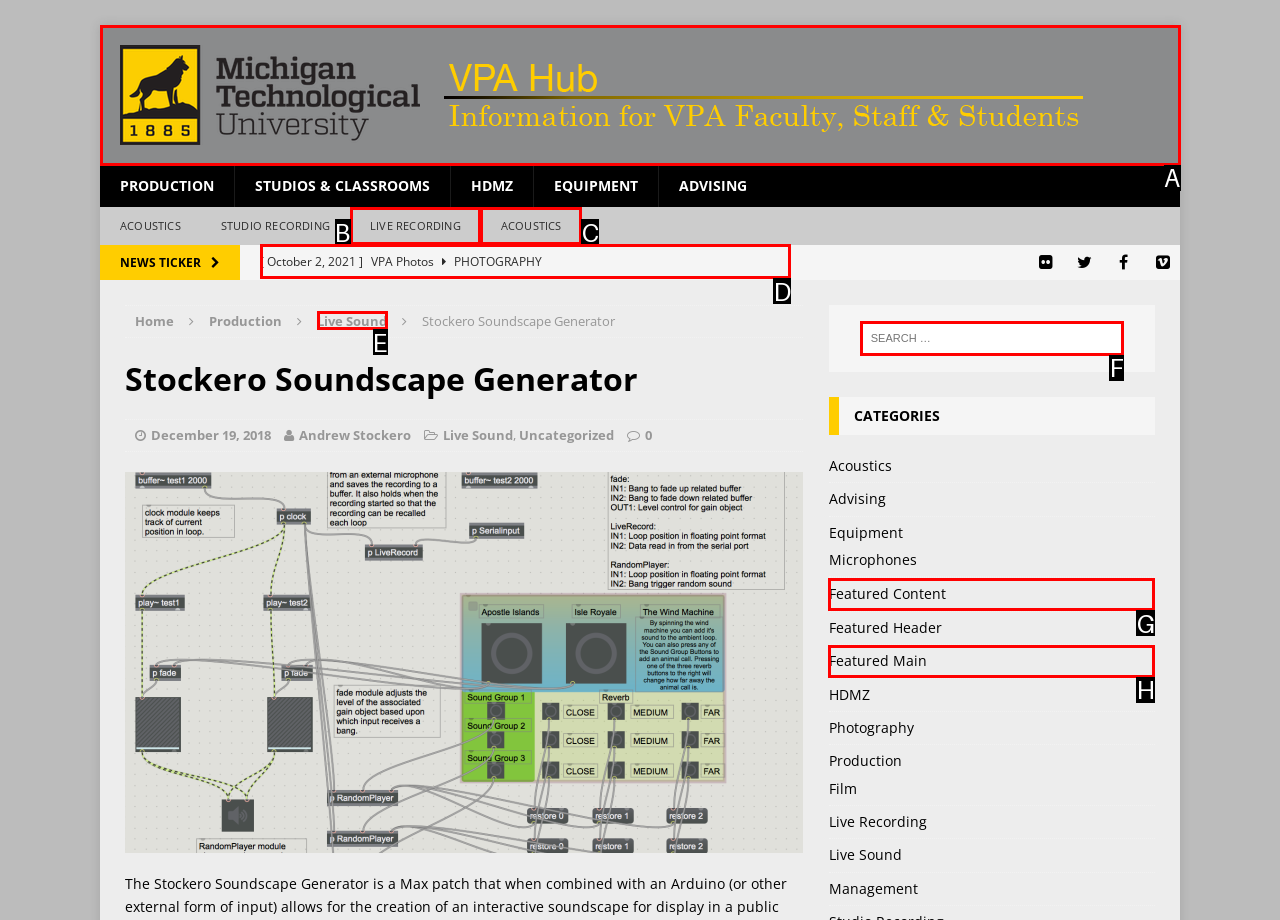Choose the letter of the option you need to click to Search for something. Answer with the letter only.

F